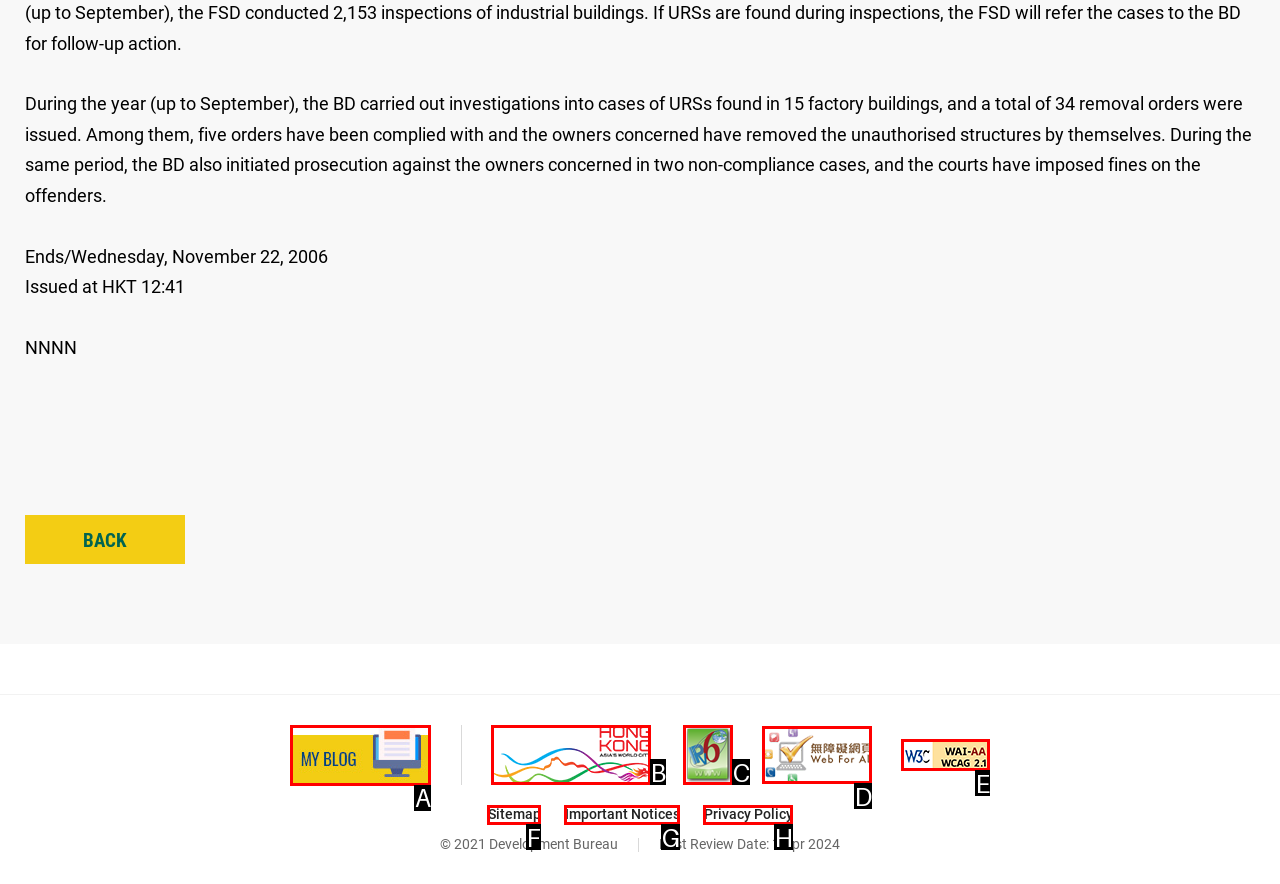Select the letter that corresponds to the UI element described as: alt="IPv6"
Answer by providing the letter from the given choices.

C